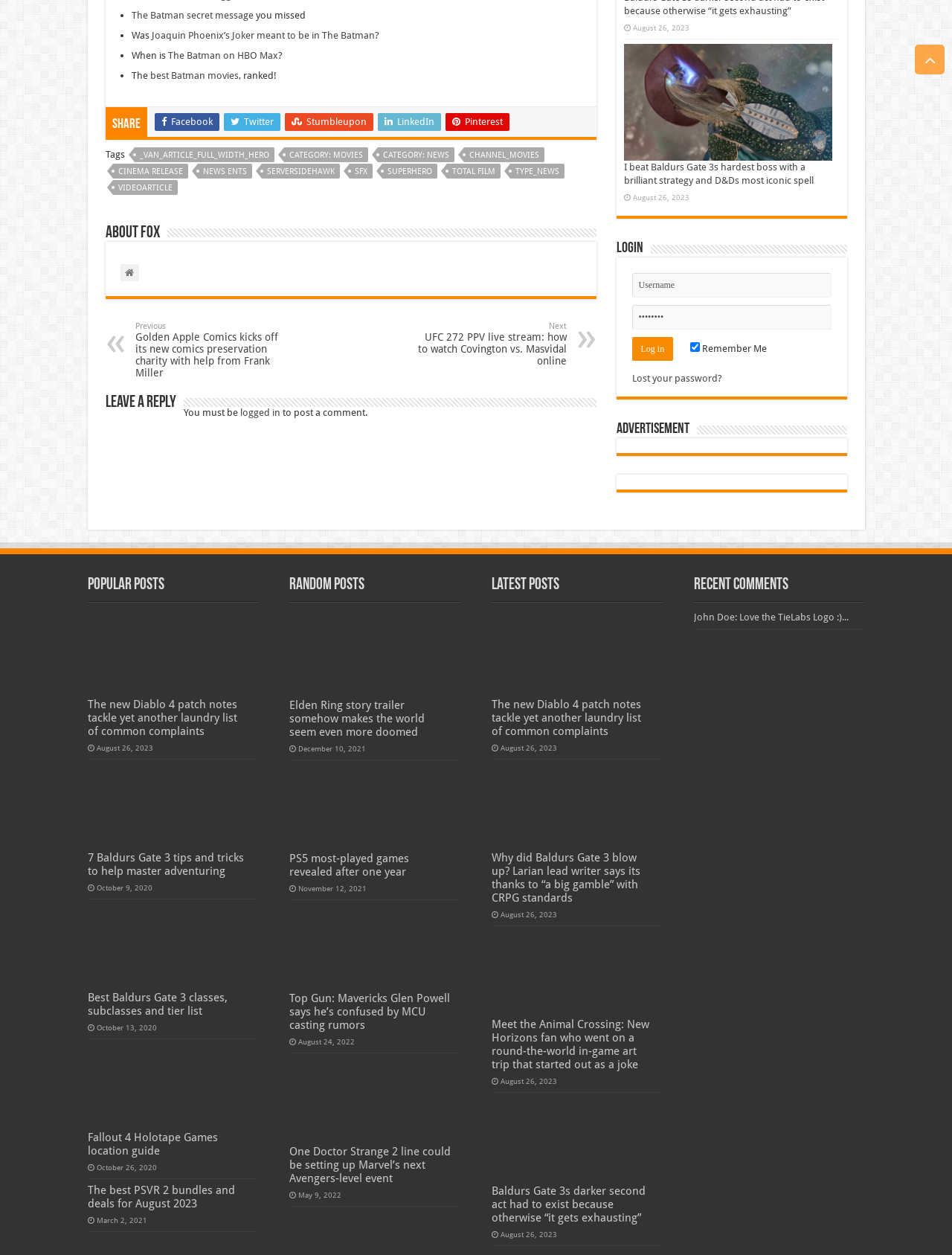Show the bounding box coordinates of the region that should be clicked to follow the instruction: "Read more about How Workflow Automation For Small Business Can Transform Operations."

None